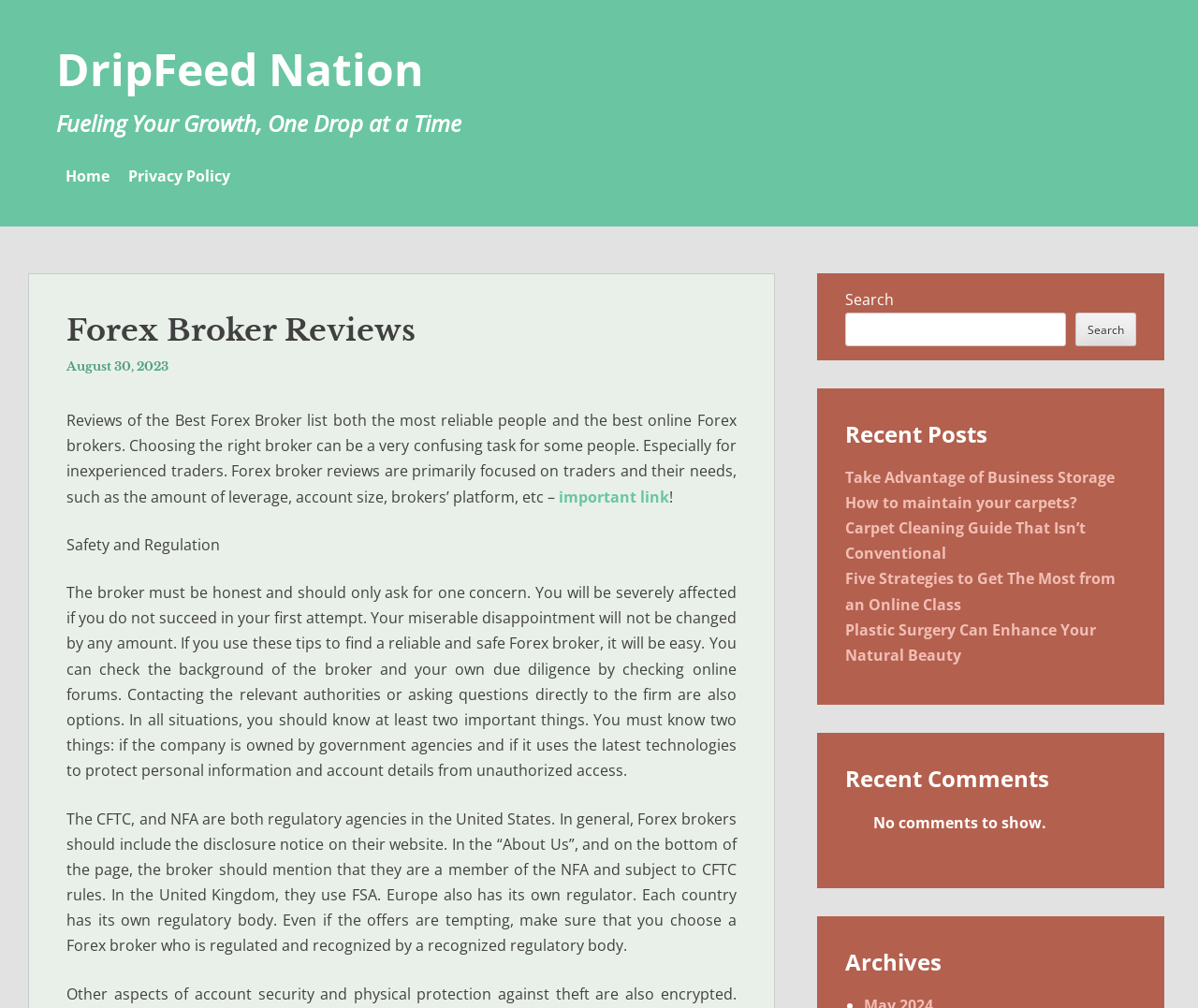Can you give a comprehensive explanation to the question given the content of the image?
What should a Forex broker disclose on their website?

As mentioned in the static text 'In general, Forex brokers should include the disclosure notice on their website. In the “About Us”, and on the bottom of the page, the broker should mention that they are a member of the NFA and subject to CFTC rules.', a Forex broker should disclose a notice on their website, specifically in the 'About Us' section and at the bottom of the page, stating their membership with regulatory bodies such as NFA and CFTC.